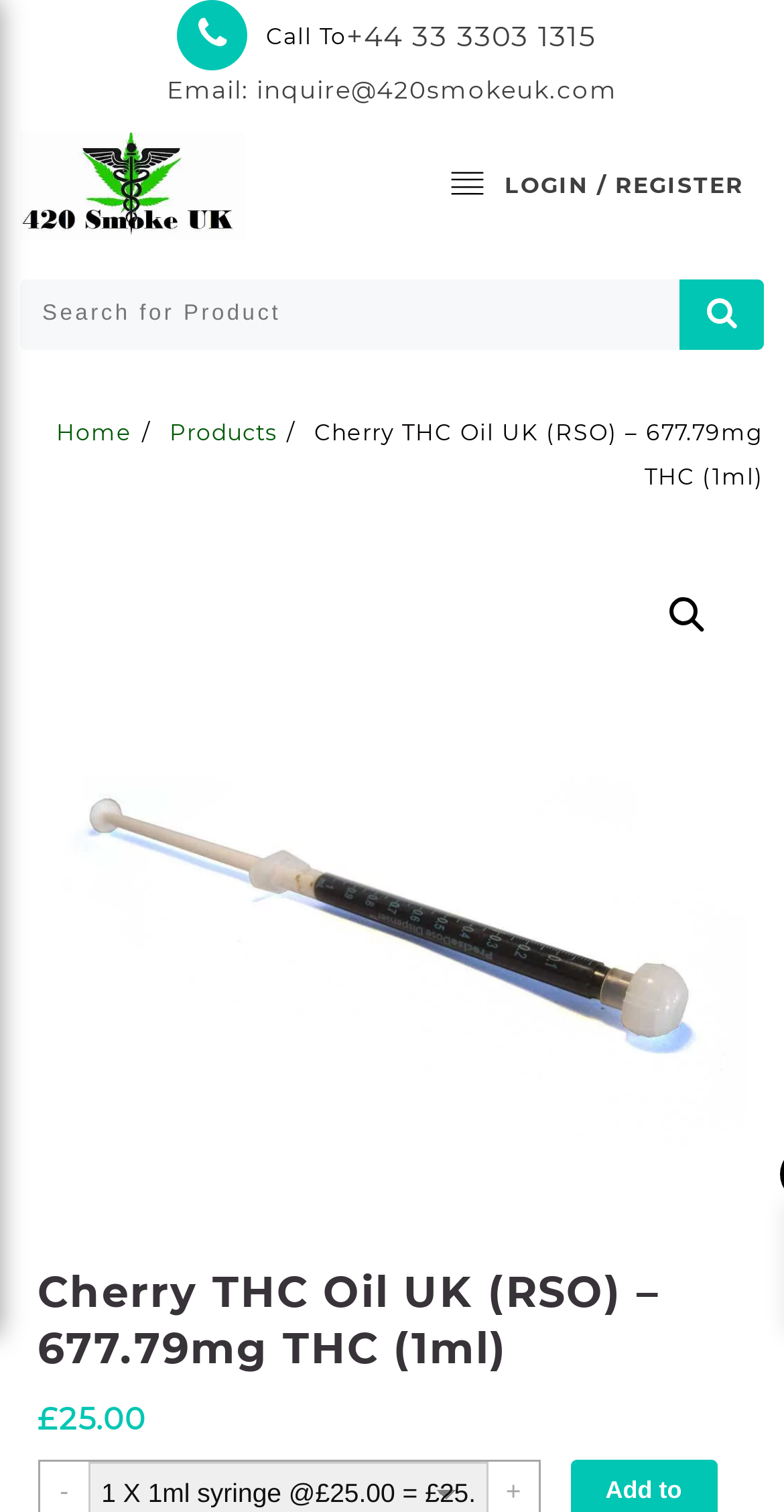Look at the image and write a detailed answer to the question: 
What is the phone number to call?

I found the phone number by looking at the top section of the webpage, where it says 'Call To' and then the phone number is provided as a link.